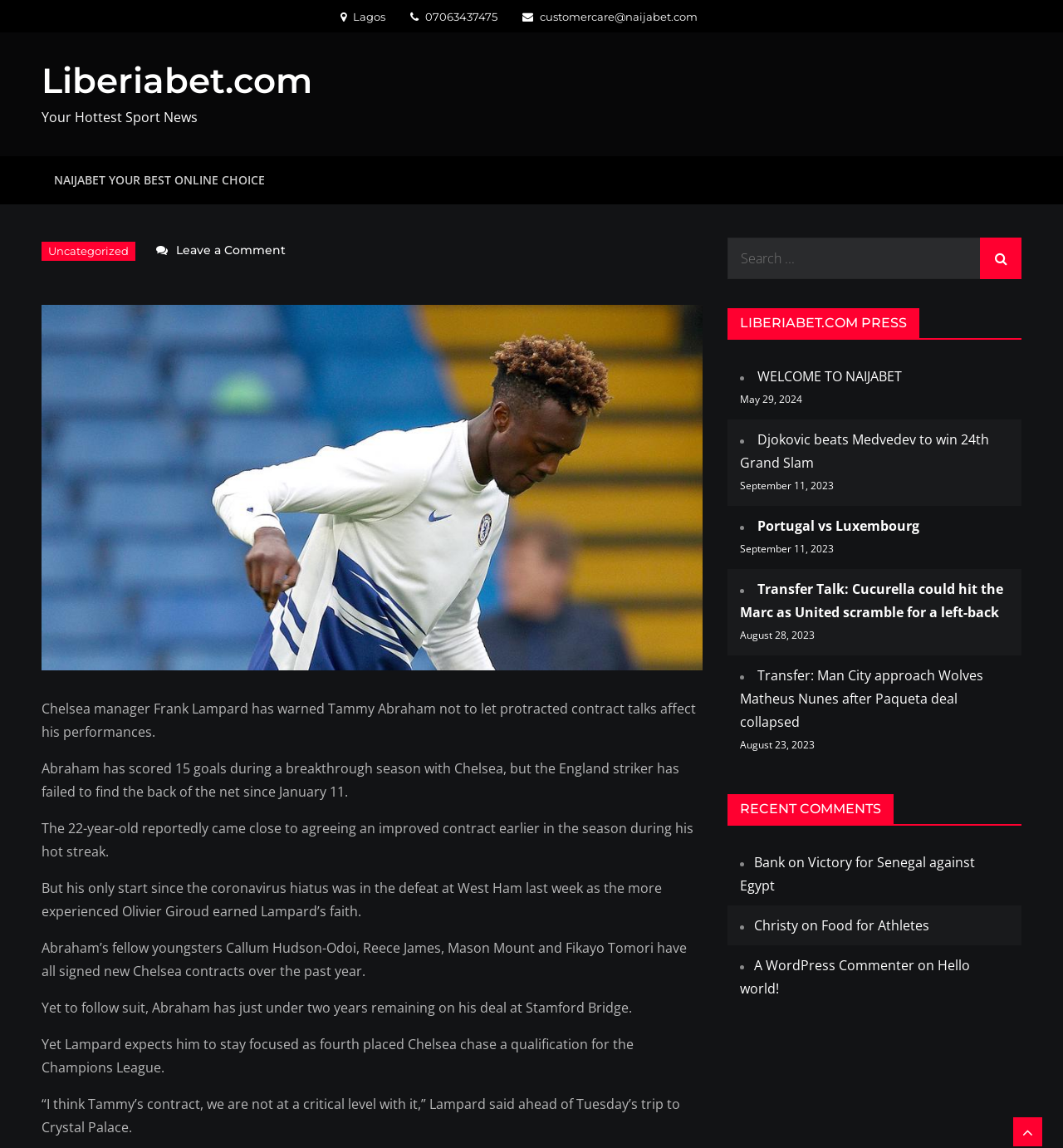What is the name of the website?
Please analyze the image and answer the question with as much detail as possible.

The name of the website can be found in the heading element with the text 'Liberiabet.com' which is located at the top of the webpage.